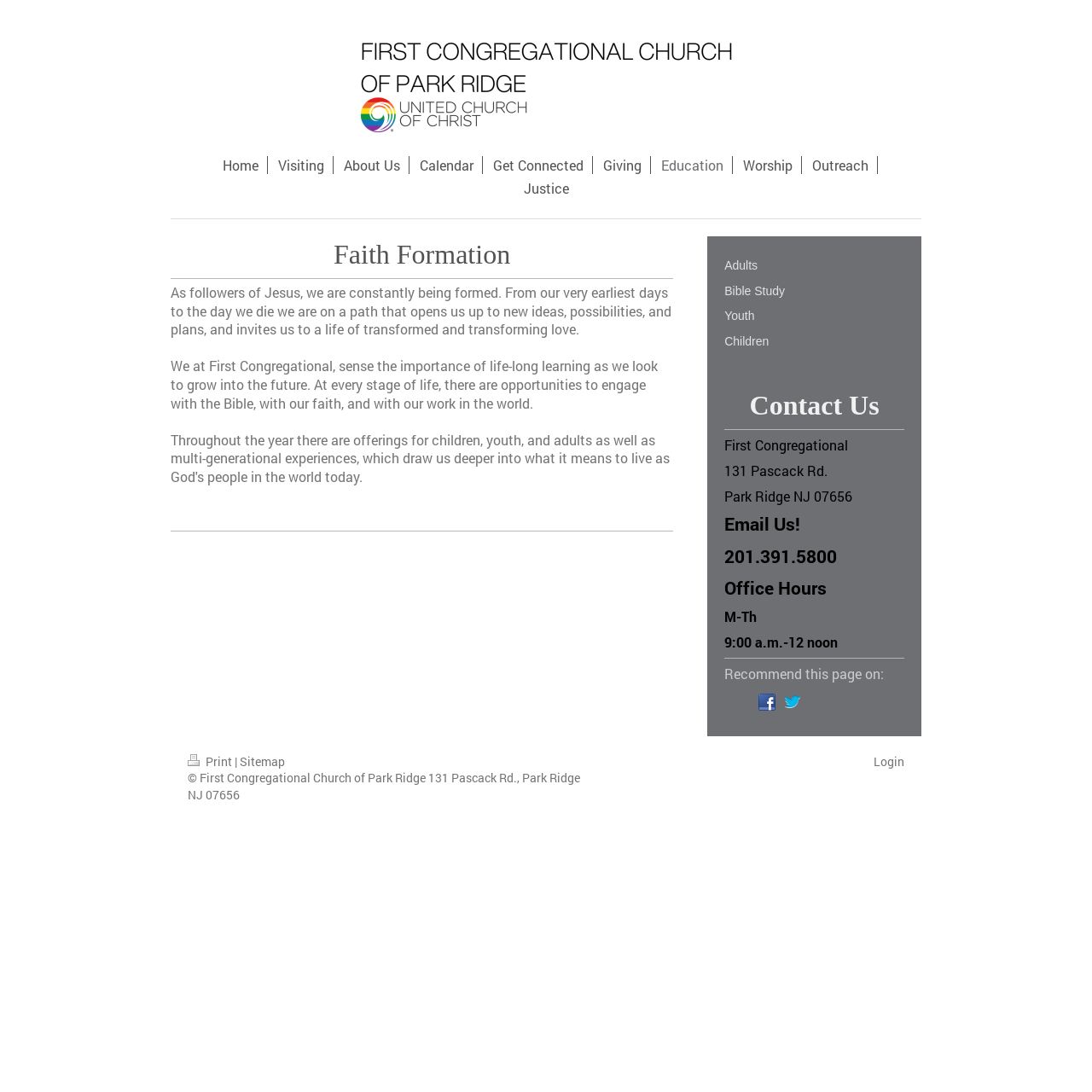Identify the bounding box coordinates for the element you need to click to achieve the following task: "Visit the 'Adults' education page". The coordinates must be four float values ranging from 0 to 1, formatted as [left, top, right, bottom].

[0.663, 0.232, 0.828, 0.255]